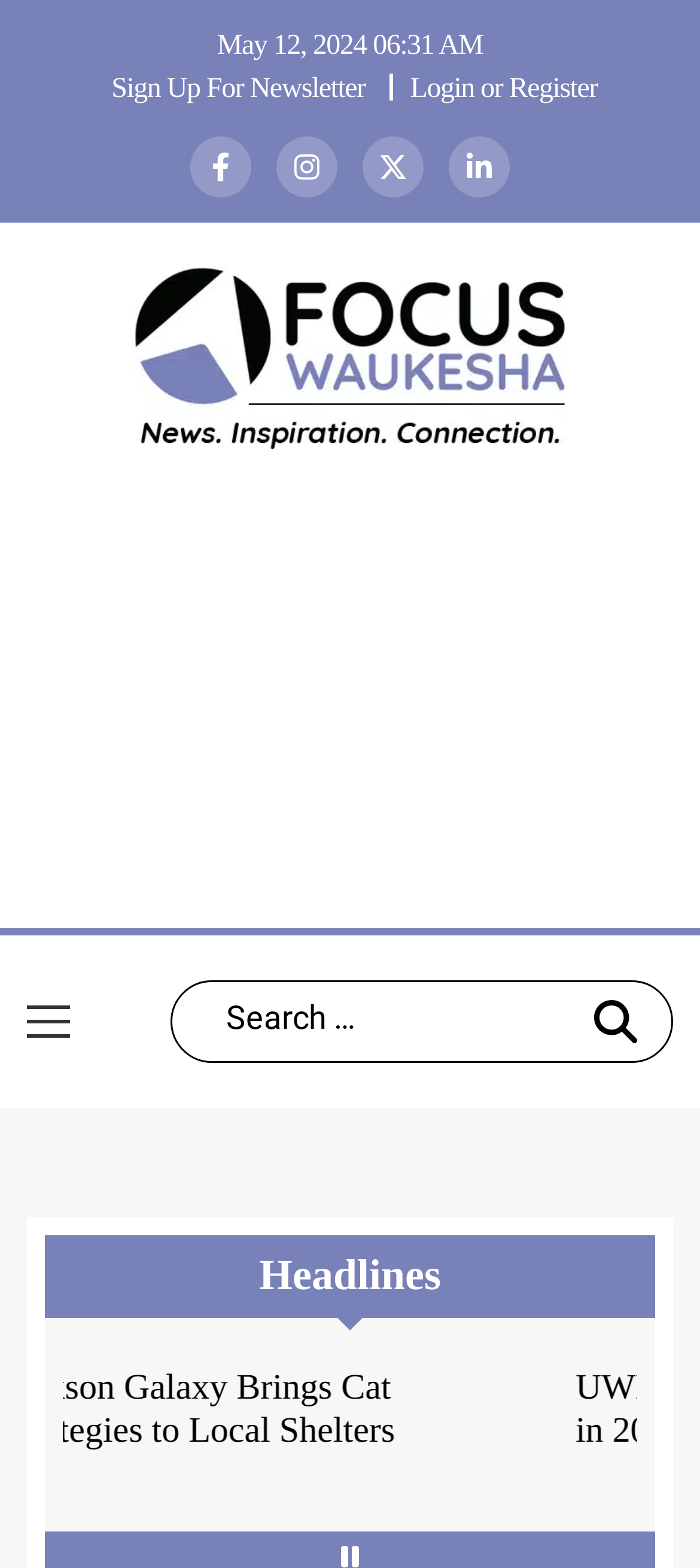Locate the bounding box coordinates of the area where you should click to accomplish the instruction: "Visit Facebook".

[0.272, 0.087, 0.359, 0.126]